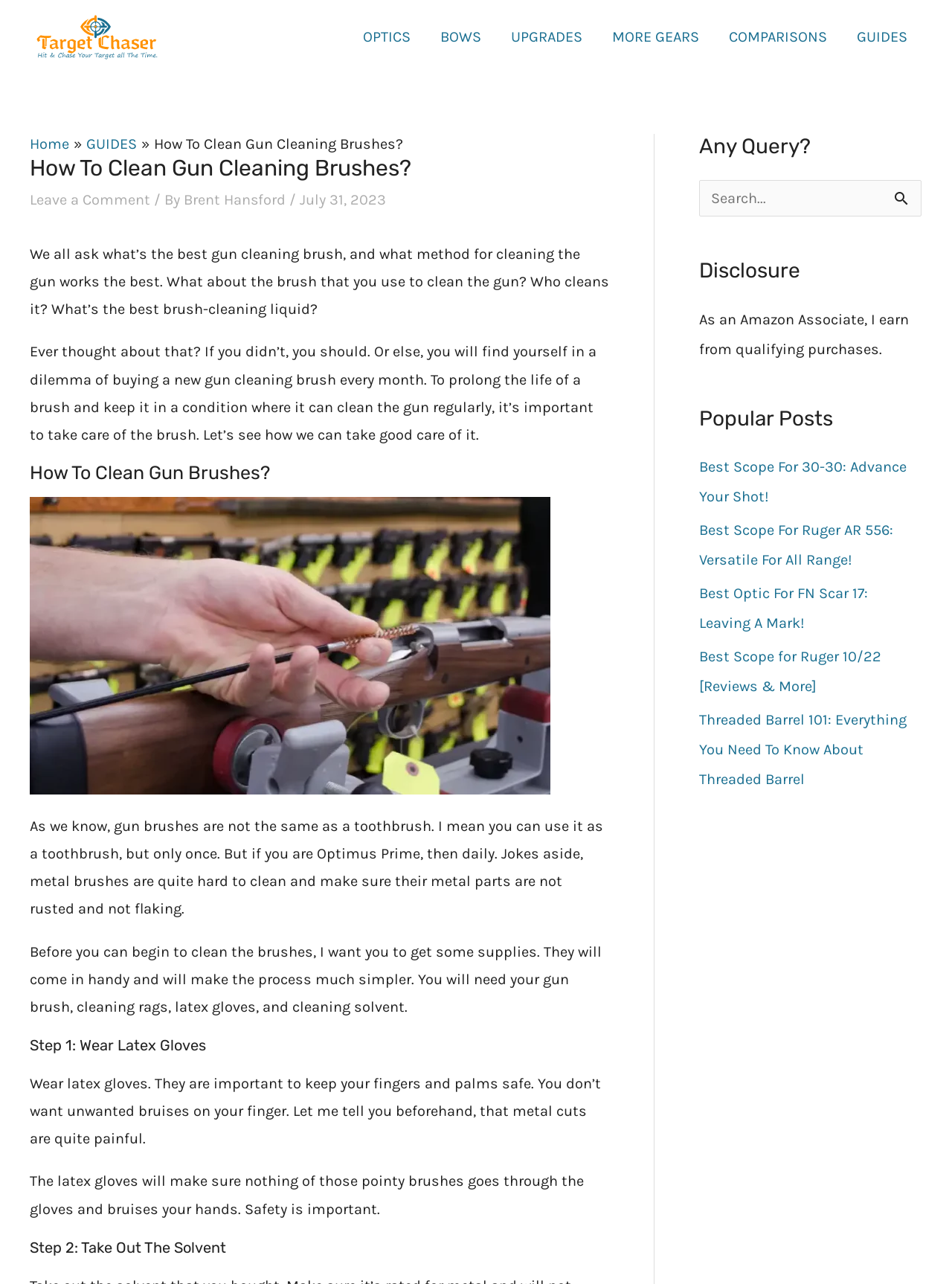Consider the image and give a detailed and elaborate answer to the question: 
What is the purpose of the search box?

The search box is located in the complementary section of the webpage, and it allows users to search for queries. The search box is accompanied by a heading 'Any Query?' and a button 'Search', indicating that users can search for specific topics or keywords.